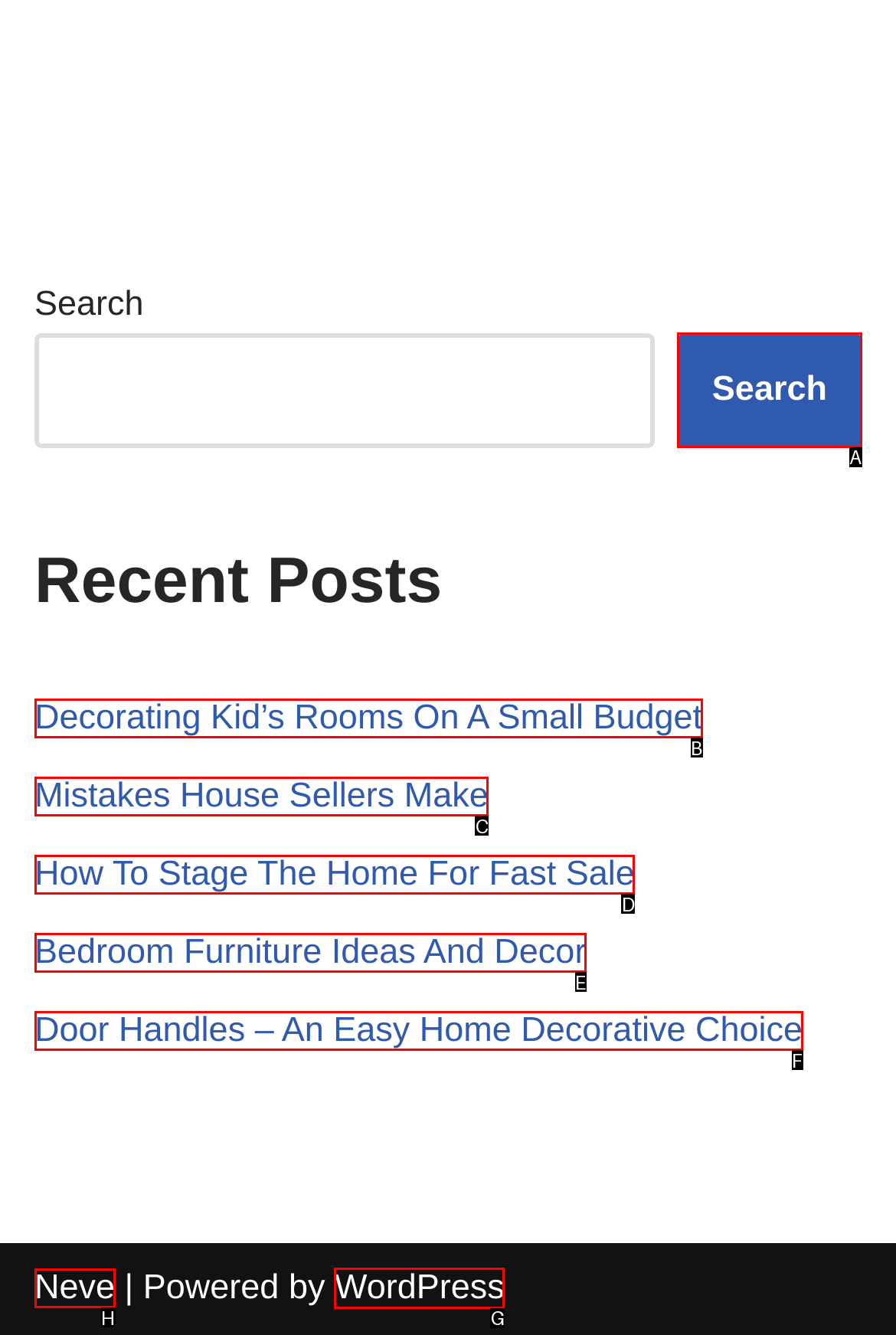Tell me which letter I should select to achieve the following goal: go to WordPress website
Answer with the corresponding letter from the provided options directly.

G